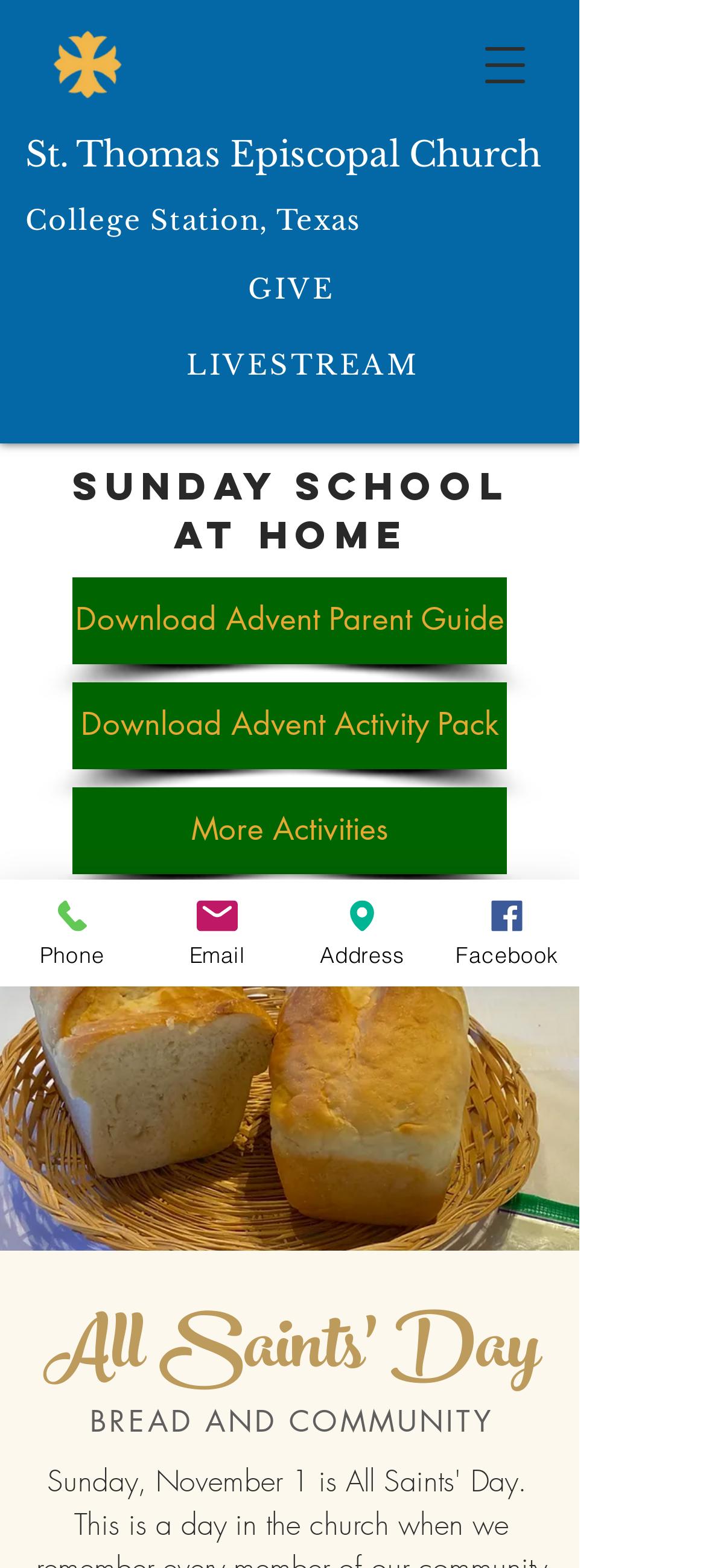Please locate the bounding box coordinates of the region I need to click to follow this instruction: "Click the 'Facebook' link".

[0.615, 0.561, 0.821, 0.629]